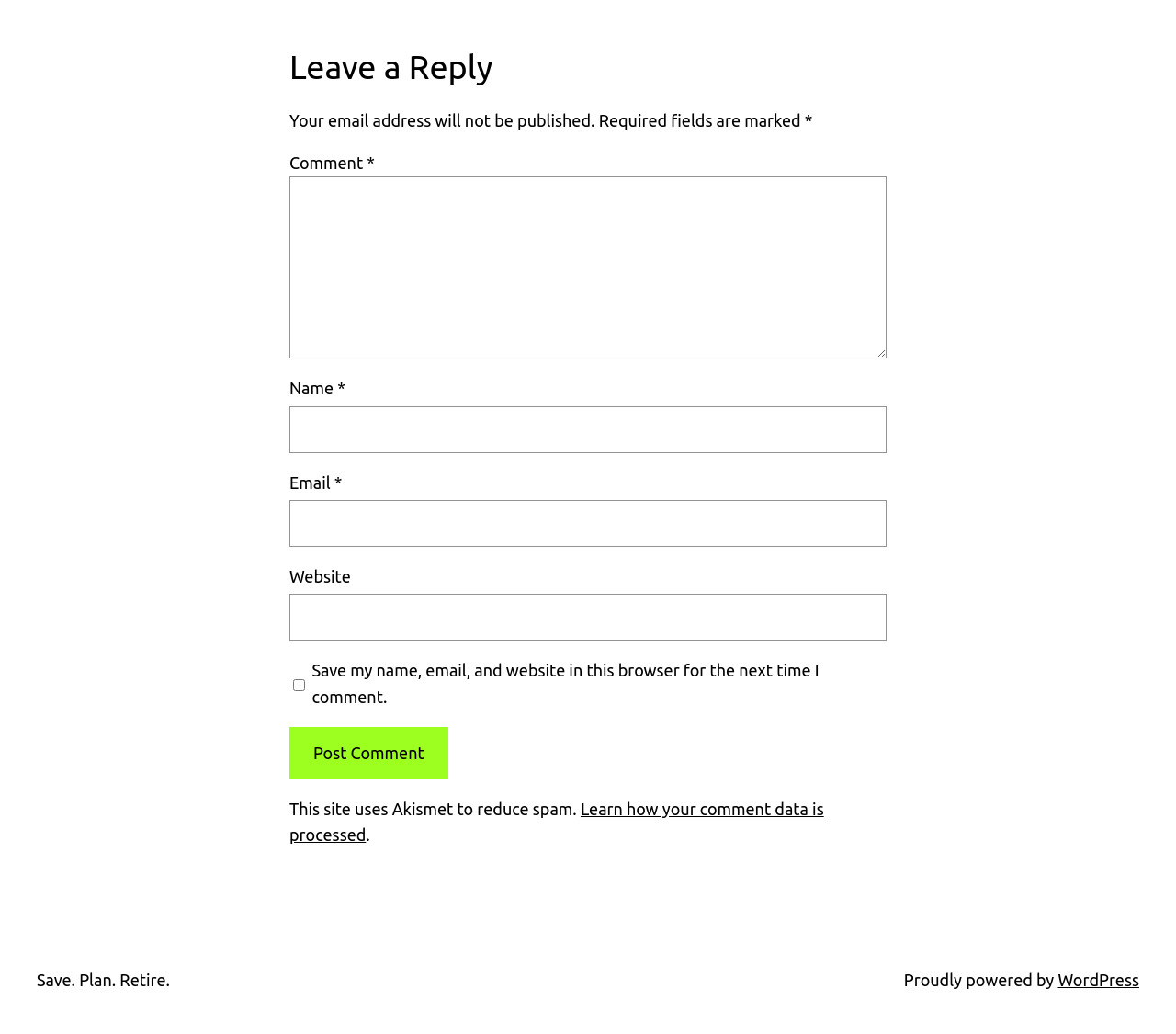Can you pinpoint the bounding box coordinates for the clickable element required for this instruction: "Post your comment"? The coordinates should be four float numbers between 0 and 1, i.e., [left, top, right, bottom].

[0.246, 0.703, 0.381, 0.753]